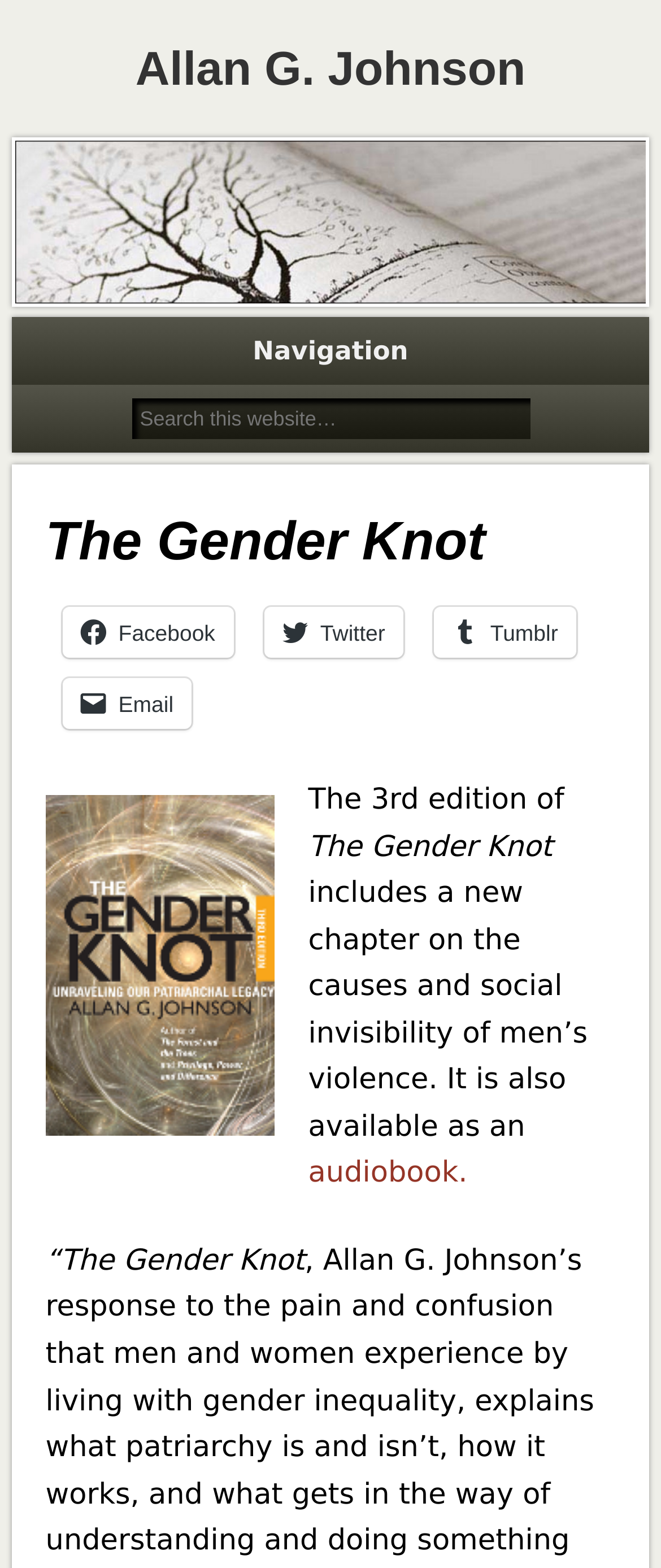Summarize the contents and layout of the webpage in detail.

The webpage is about the book "The Gender Knot" by Allan G. Johnson. At the top, there are two links with the author's name, one of which is accompanied by an image. Below these links, there is a navigation link and a search bar with a placeholder text "Search this website…". 

On the left side, there is a header section with the title "The Gender Knot" in a large font. Below this header, there are four social media links, including Facebook, Twitter, Tumblr, and Email, arranged horizontally. 

On the right side of the header, there is an image of the book cover, "The Gender Knot: Unravelling Our Patriarchal Legacy". Below the image, there is a paragraph of text describing the book, which mentions that the 3rd edition includes a new chapter on men's violence and is available as an audiobook. The text is divided into three parts, with the last part being a link to the audiobook. 

At the bottom, there is a quote "“The Gender Knot" in a smaller font.